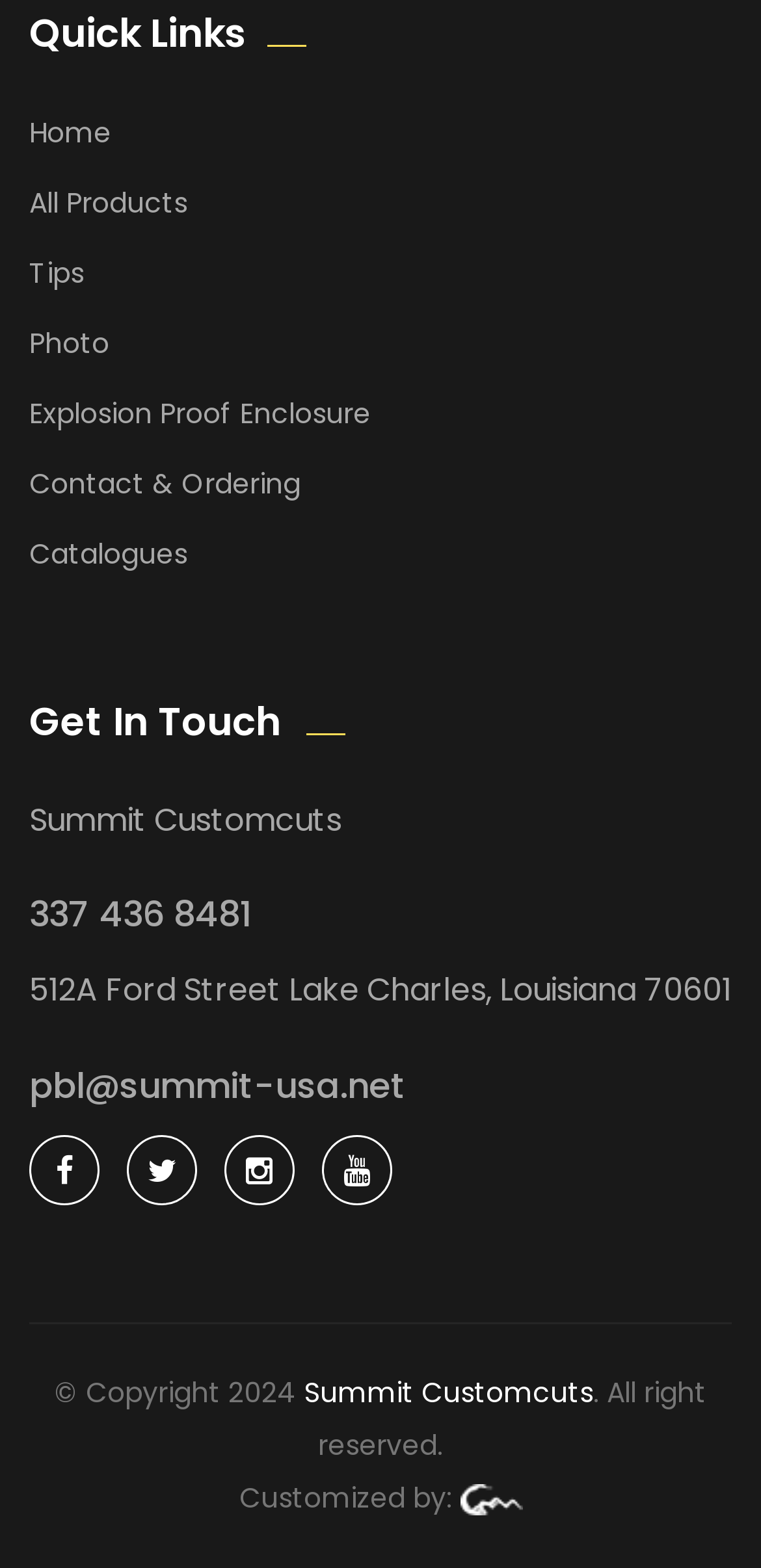Please locate the bounding box coordinates of the region I need to click to follow this instruction: "view all products".

[0.038, 0.116, 0.246, 0.141]